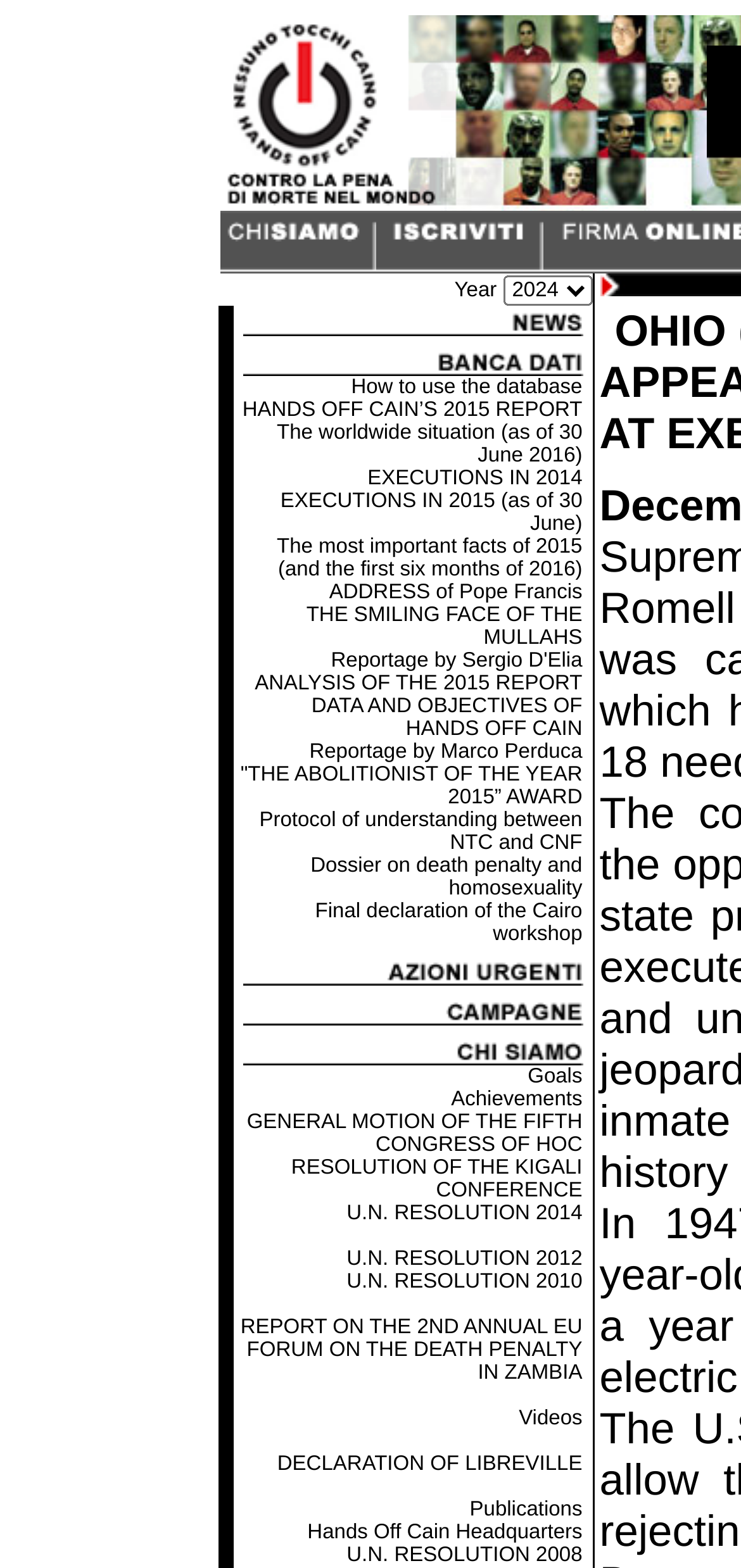Generate an in-depth caption that captures all aspects of the webpage.

This webpage appears to be a news article or a report about a specific topic, with a focus on the death penalty and human rights. The page is divided into several sections, with a prominent header at the top that reads "OHIO (USA): BROOM LOSES APPEAL TO BLOCK 2ND ATTEMPT AT EXECUTION".

Below the header, there are four images arranged in a grid, each with a link underneath. The images are positioned in the top-left, top-right, middle-left, and middle-right areas of the page.

Further down the page, there is a table with multiple rows, each containing a link to a different article or report. The links are arranged in a vertical list, with each link taking up a significant portion of the page width. The topics of the linked articles appear to be related to human rights, the death penalty, and social justice.

There are a total of 24 links in the table, each with a descriptive title that summarizes the content of the linked article. The titles include phrases such as "Year 2024", "How to use the database", "HANDS OFF CAIN'S 2015 REPORT", and "THE SMILING FACE OF THE MULLAHS". The links are arranged in a dense, vertical list, with minimal spacing between each item.

In addition to the links, there are several images scattered throughout the page, often accompanying the links or used as separators between sections. The overall layout of the page is dense and information-rich, with a focus on providing access to a large number of related articles and reports.